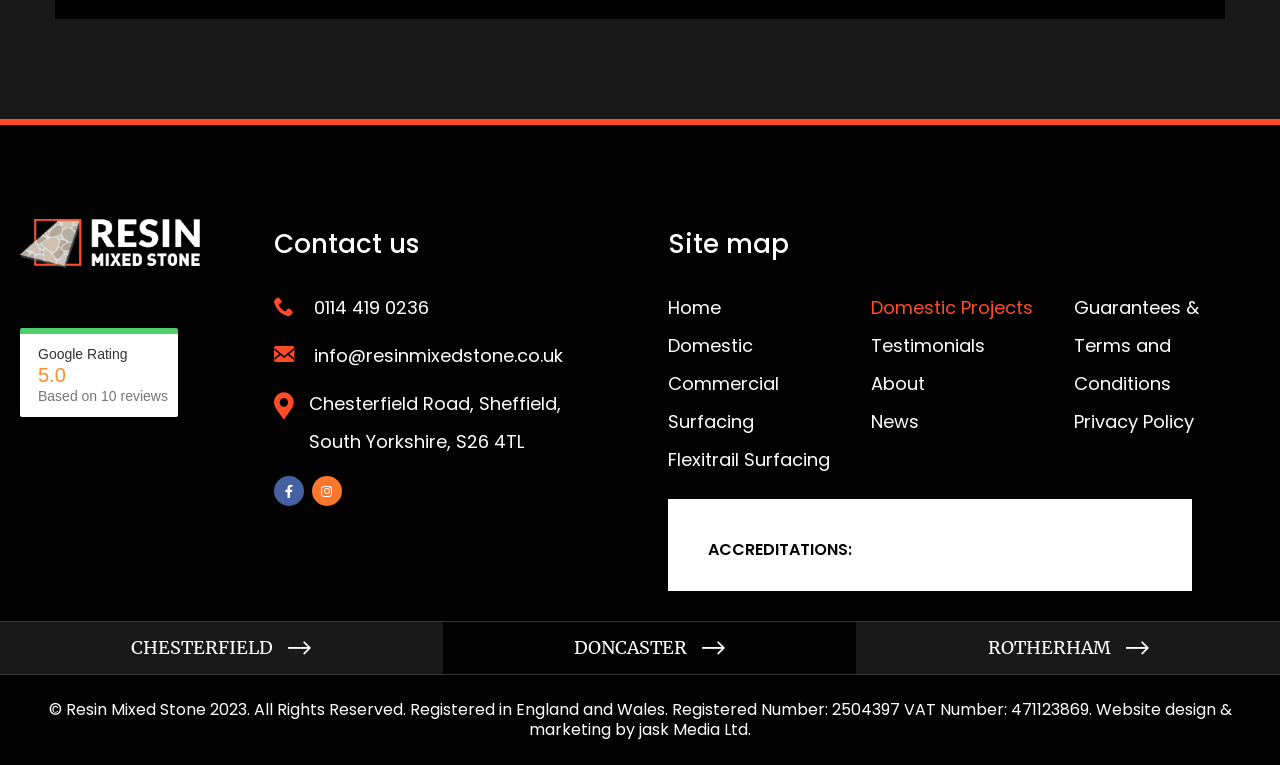Please find and report the bounding box coordinates of the element to click in order to perform the following action: "View 'Home' page". The coordinates should be expressed as four float numbers between 0 and 1, in the format [left, top, right, bottom].

[0.522, 0.385, 0.563, 0.418]